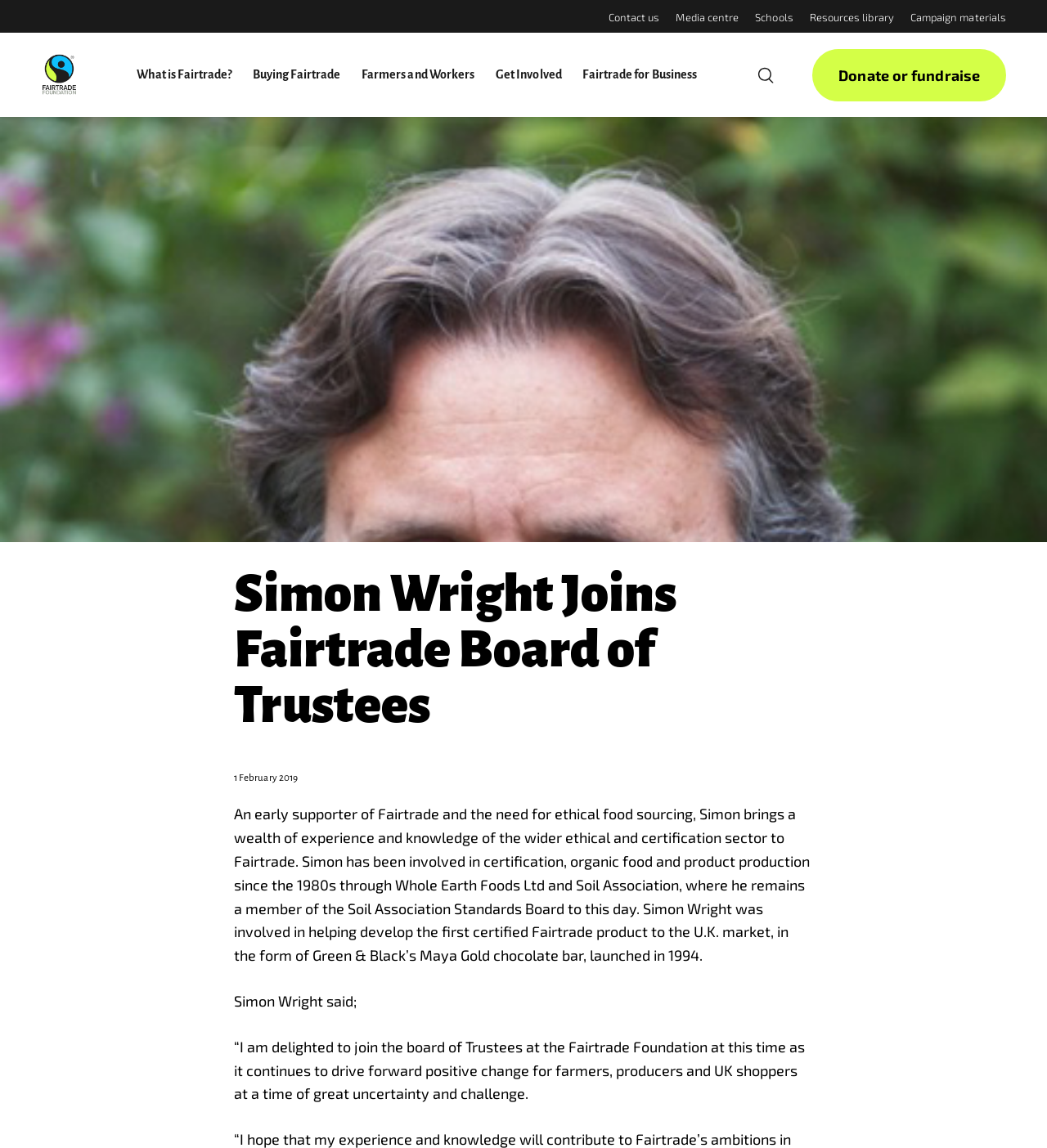Look at the image and answer the question in detail:
What is the organization where Simon remains a member of the Standards Board?

According to the webpage, Simon Wright remains a member of the Soil Association Standards Board, which is mentioned in the text describing his experience and knowledge in the ethical and certification sector.